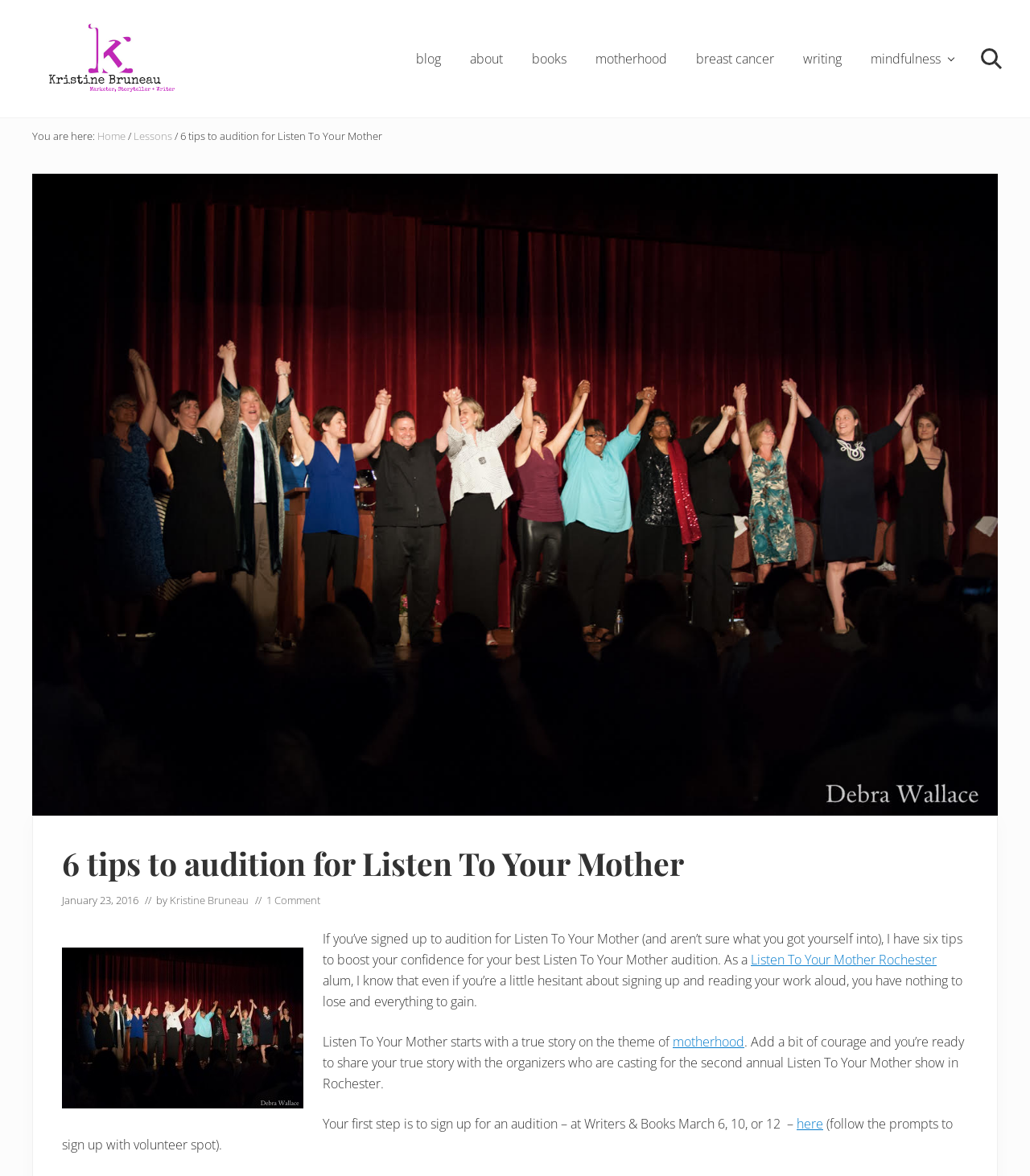Please find the bounding box coordinates for the clickable element needed to perform this instruction: "Search for something".

[0.94, 0.039, 0.981, 0.061]